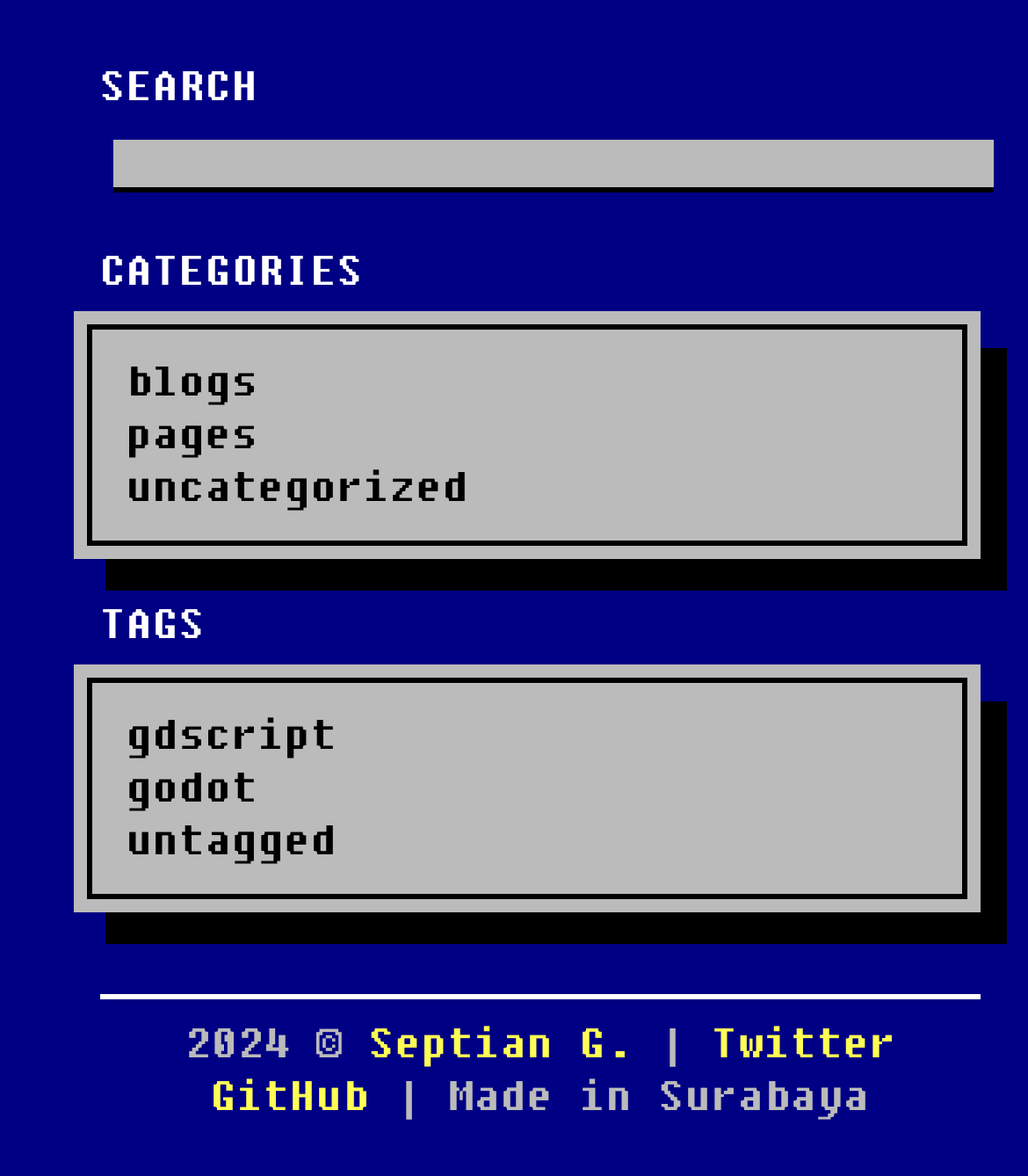How many categories are listed?
Give a one-word or short-phrase answer derived from the screenshot.

3